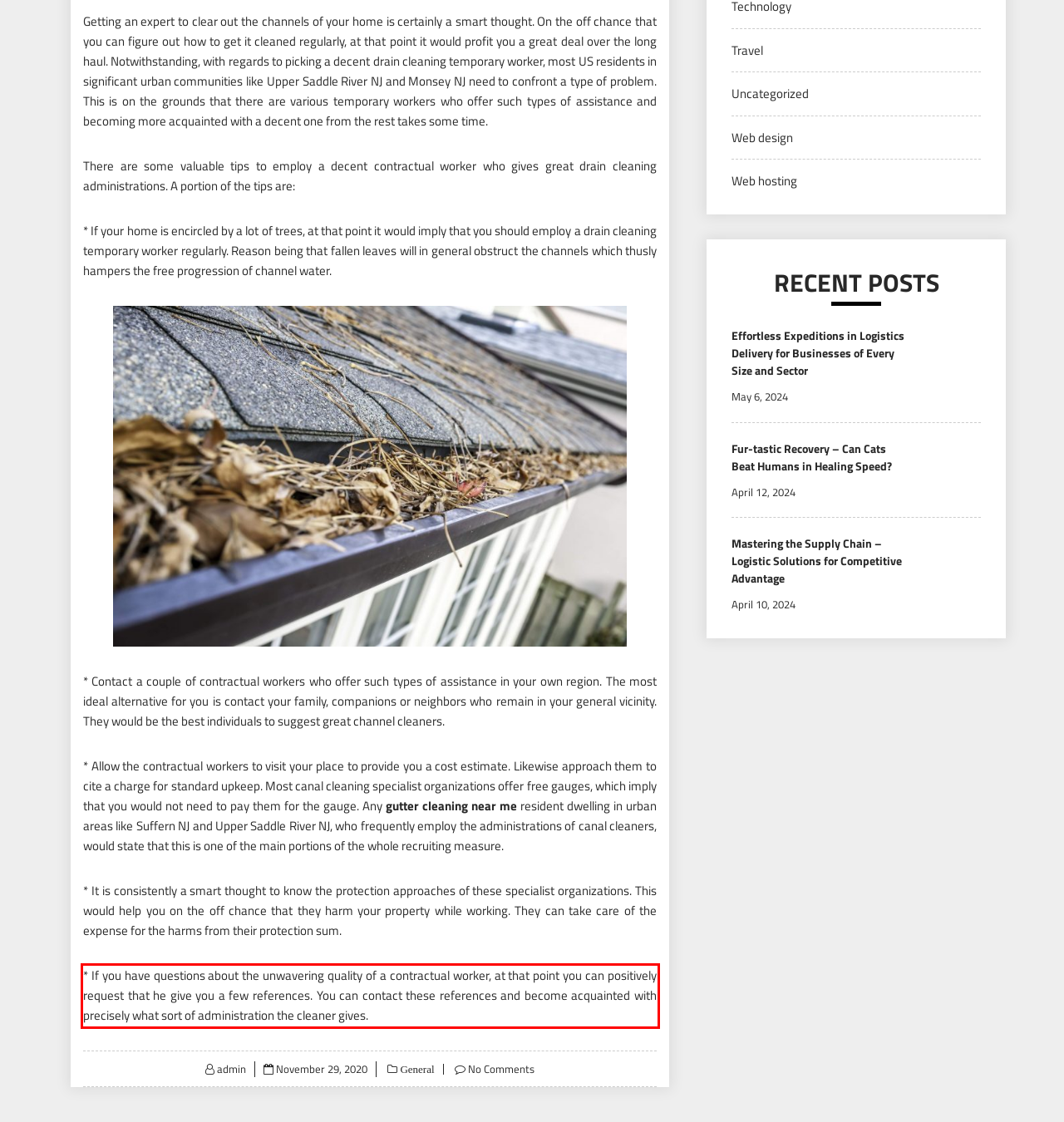Given the screenshot of a webpage, identify the red rectangle bounding box and recognize the text content inside it, generating the extracted text.

* If you have questions about the unwavering quality of a contractual worker, at that point you can positively request that he give you a few references. You can contact these references and become acquainted with precisely what sort of administration the cleaner gives.